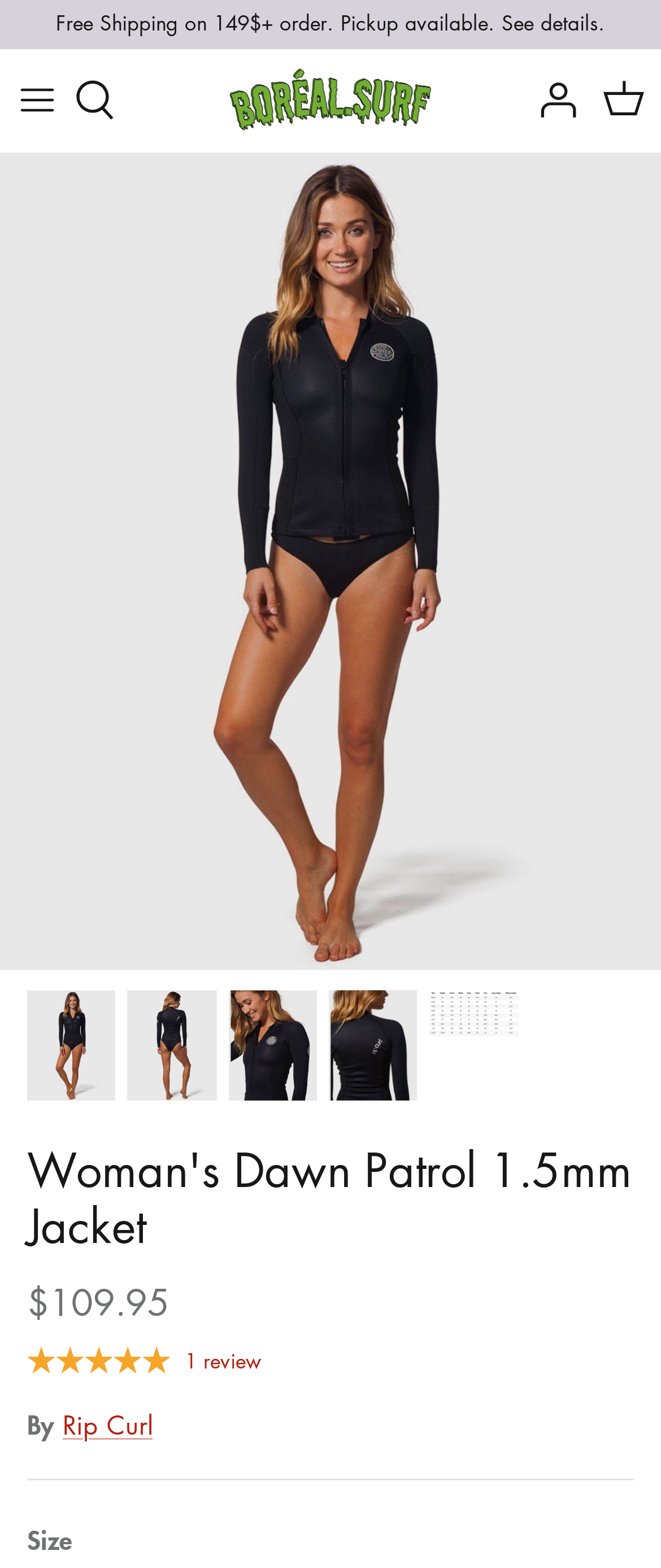Please respond to the question using a single word or phrase:
What is the brand of the jacket?

Rip Curl